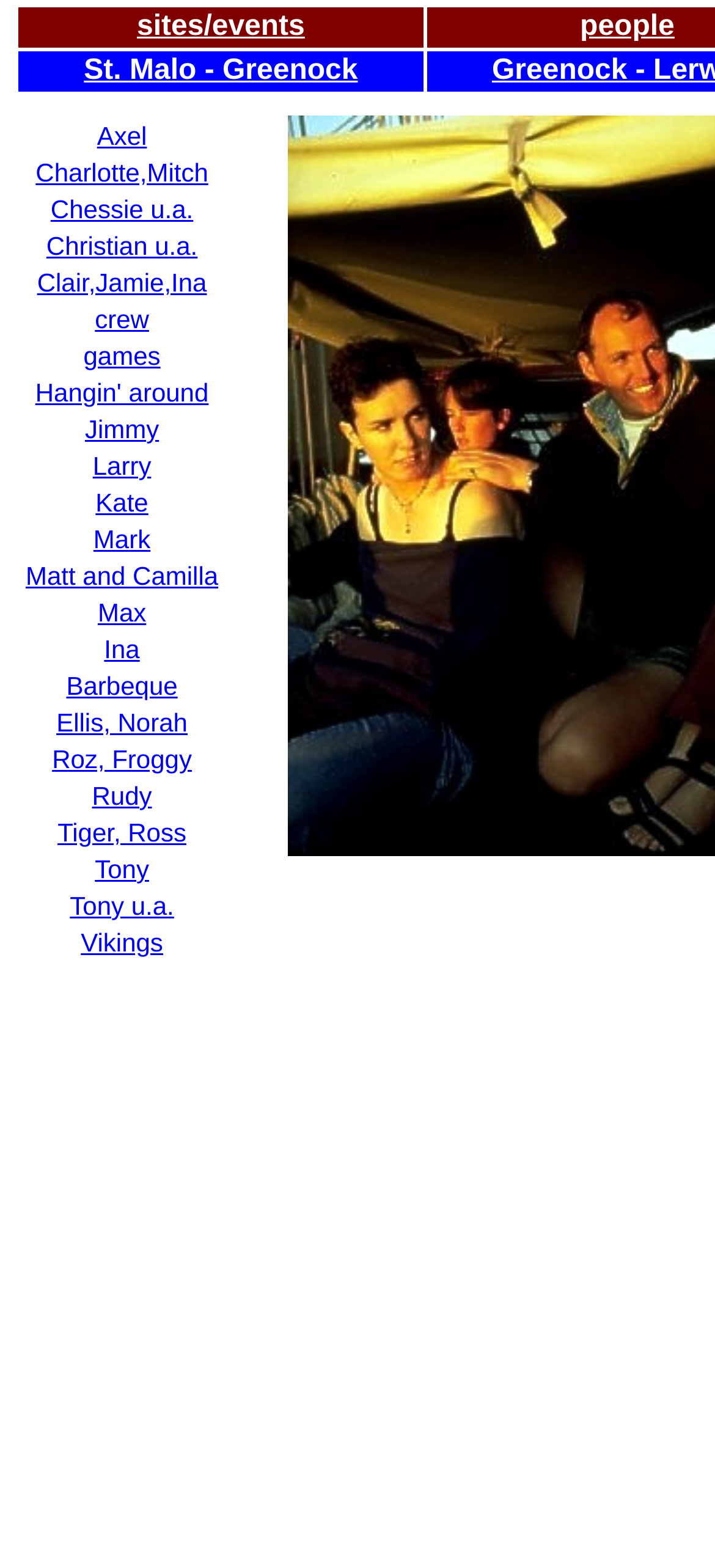Illustrate the webpage with a detailed description.

The webpage appears to be a list of people and events, with a focus on individuals named Larry and Kate. At the top of the page, there are three table cells, with the first cell containing links to "sites" and "events", and the second cell containing a link to "St. Malo - Greenock". The third cell is empty.

Below these cells, there is a large table with multiple rows, each containing a grid cell with a link to a person's name, such as "Axel", "Charlotte, Mitch", "Chessie u.a.", and many others. The links are arranged in a vertical list, with each row containing a single link. The table takes up most of the page, with the links densely packed and running down the left side of the page.

The links are grouped together, with no clear categorization or separation between them. The names appear to be a mix of individuals and groups, with some links containing multiple names separated by commas. There are no images on the page, and the design is simple and text-heavy.